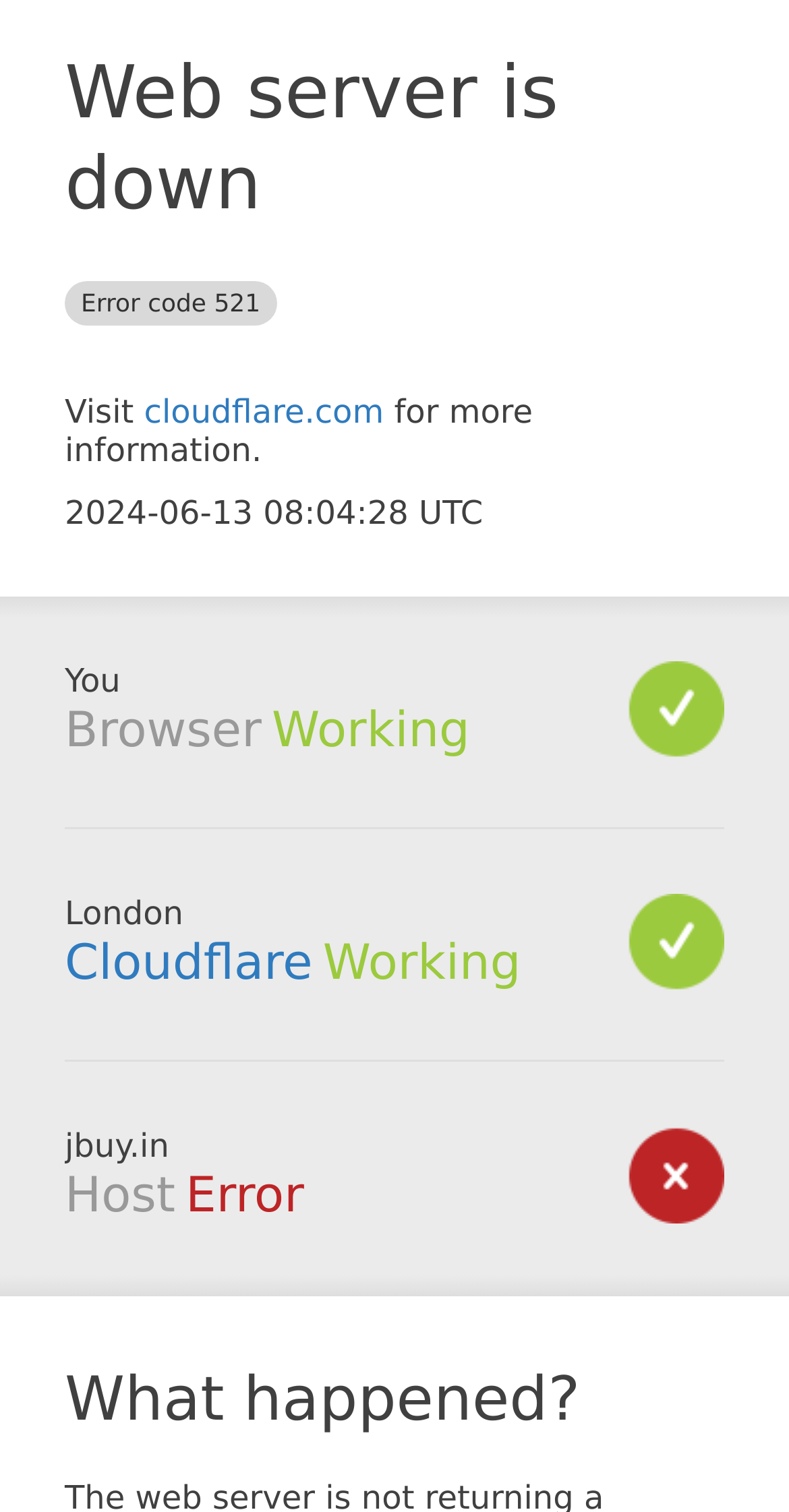Determine the webpage's heading and output its text content.

Web server is down Error code 521